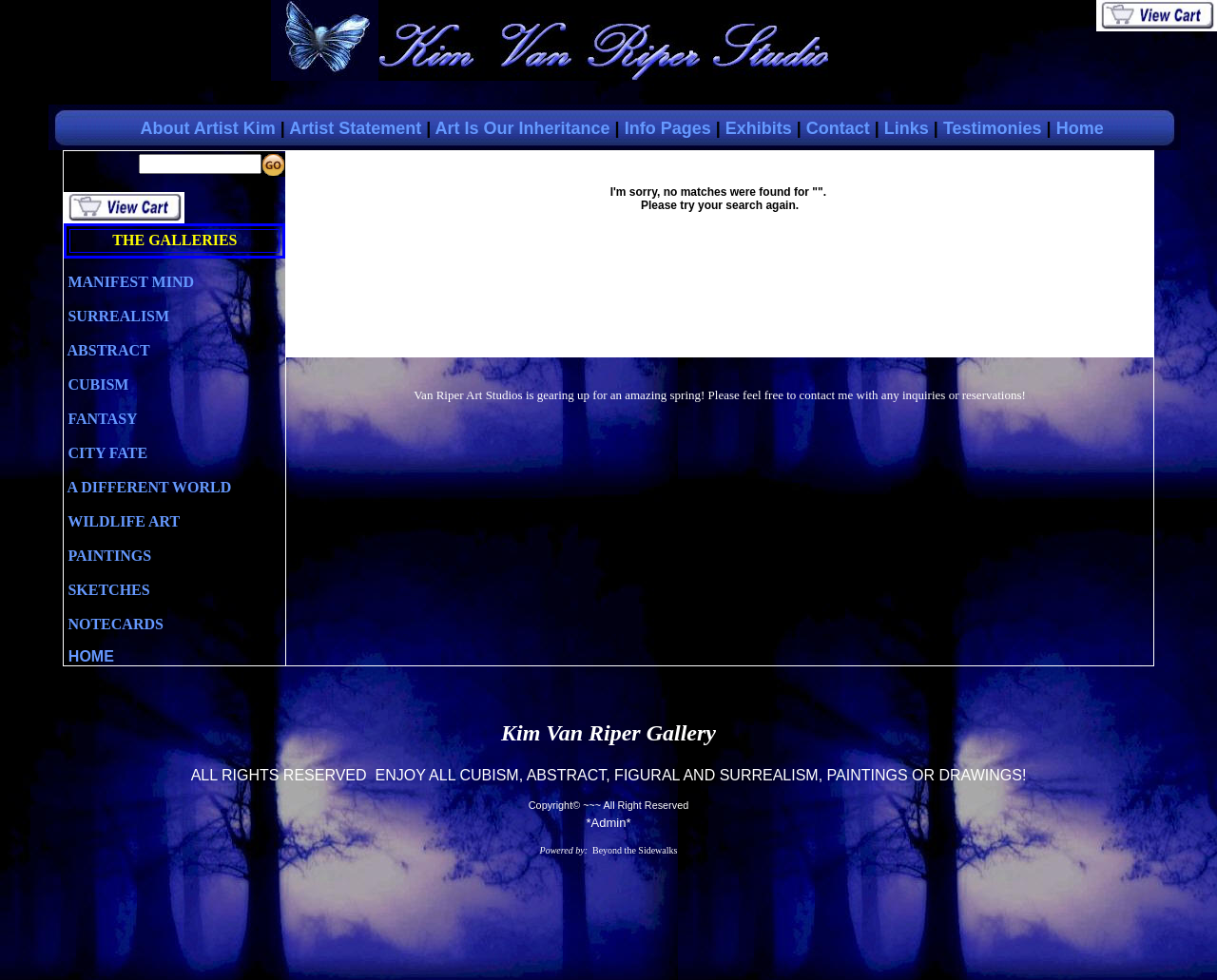Please identify the bounding box coordinates of the clickable area that will allow you to execute the instruction: "Click the 'Home' link".

[0.868, 0.121, 0.907, 0.14]